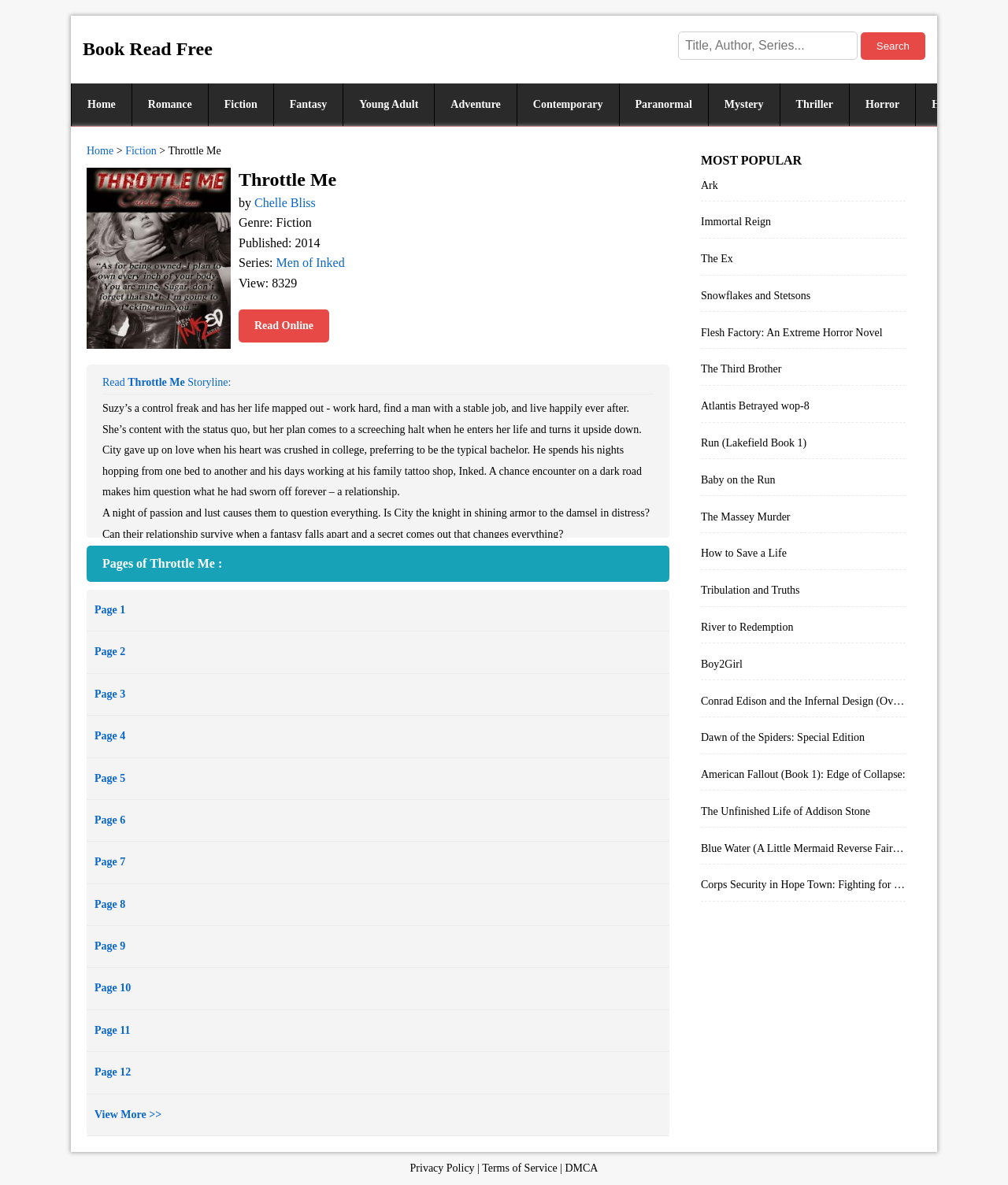Answer the question in one word or a short phrase:
What is the genre of the book?

Fiction